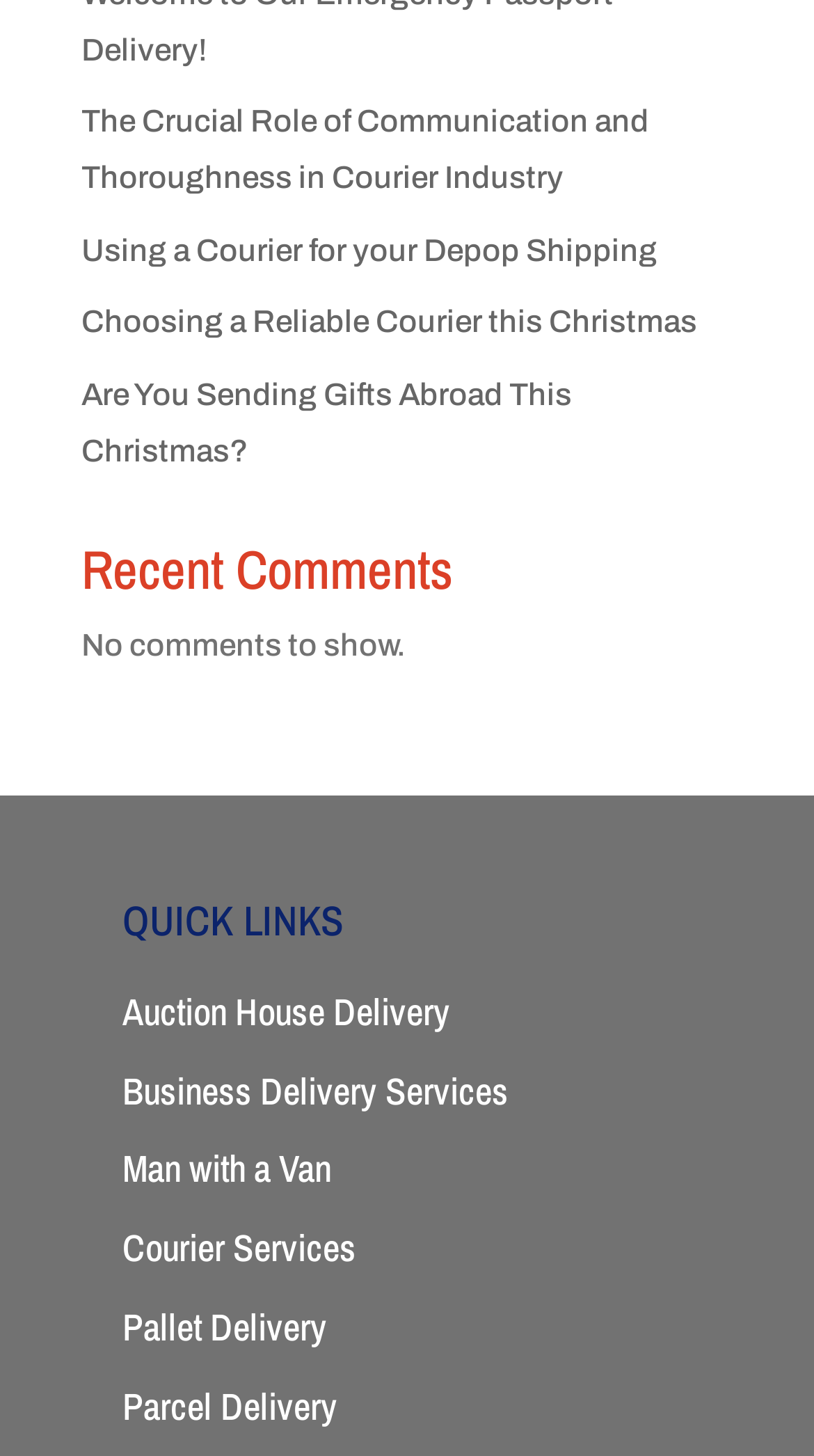Please mark the bounding box coordinates of the area that should be clicked to carry out the instruction: "Check out the quick link to auction house delivery".

[0.15, 0.677, 0.553, 0.713]